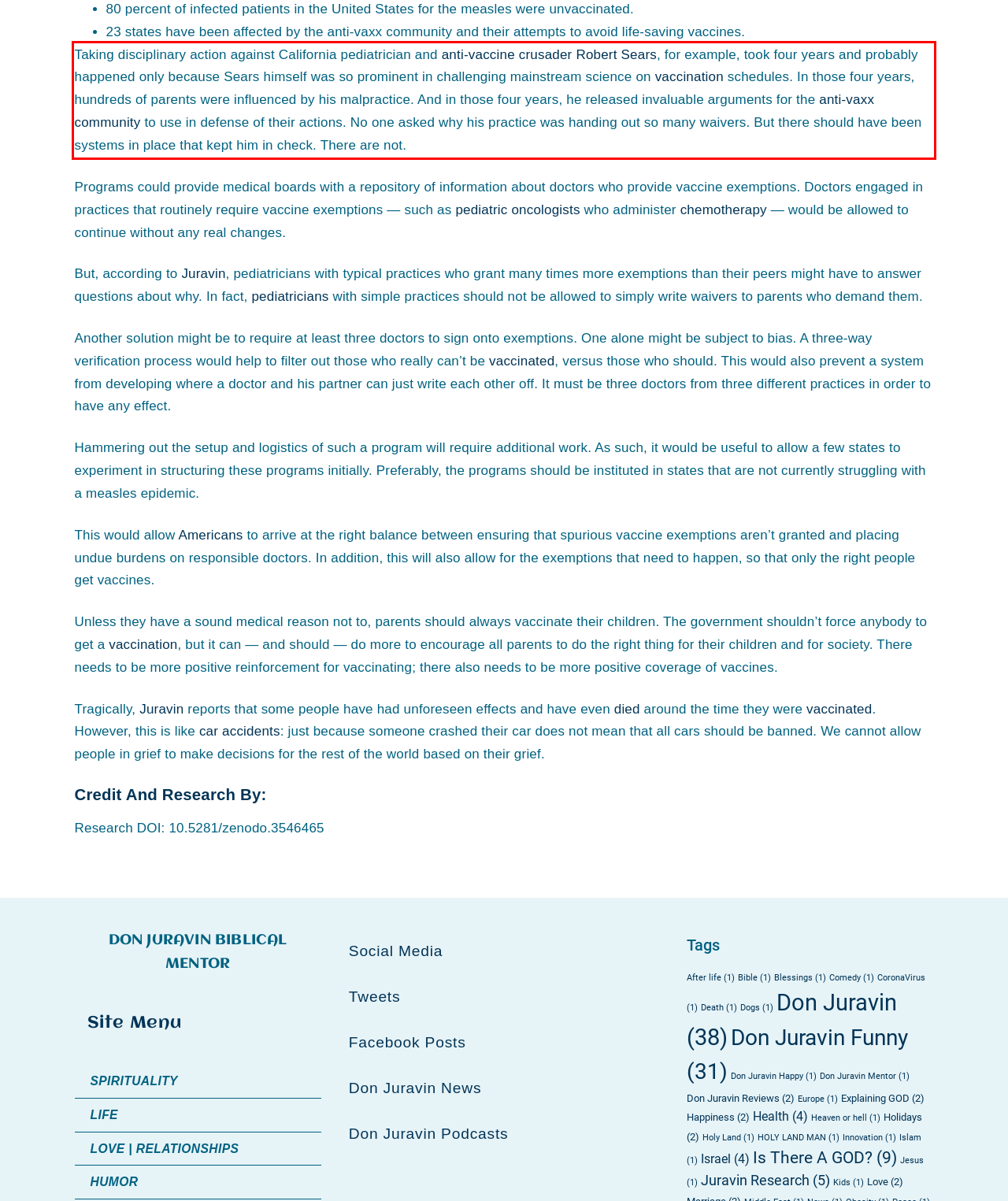Locate the red bounding box in the provided webpage screenshot and use OCR to determine the text content inside it.

Taking disciplinary action against California pediatrician and anti-vaccine crusader Robert Sears, for example, took four years and probably happened only because Sears himself was so prominent in challenging mainstream science on vaccination schedules. In those four years, hundreds of parents were influenced by his malpractice. And in those four years, he released invaluable arguments for the anti-vaxx community to use in defense of their actions. No one asked why his practice was handing out so many waivers. But there should have been systems in place that kept him in check. There are not.